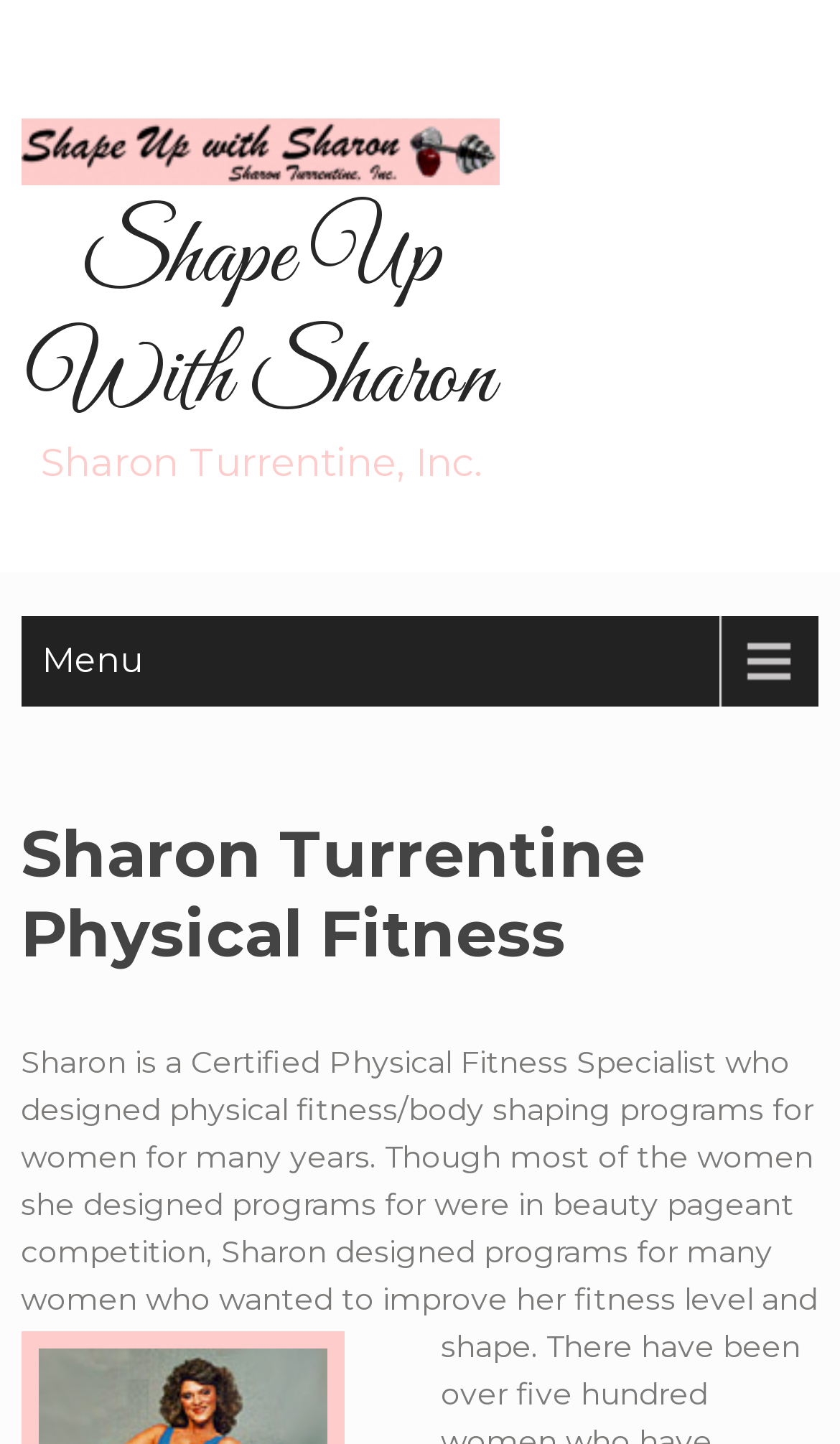What is the main topic of the webpage?
Refer to the image and offer an in-depth and detailed answer to the question.

Based on the heading 'Sharon Turrentine Physical Fitness' and the content of the webpage, we can infer that the main topic of the webpage is physical fitness.